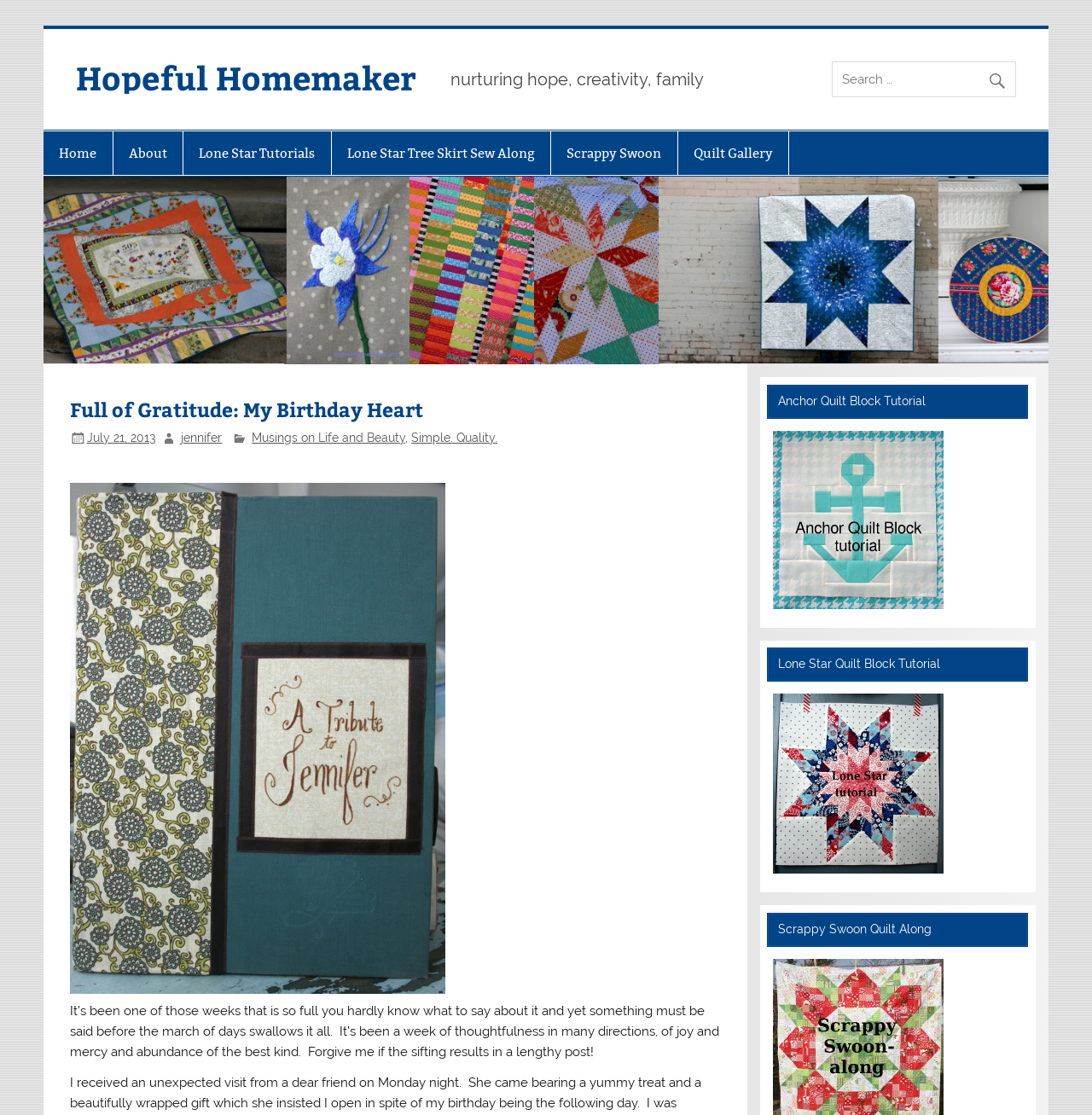What is the theme of the images on the webpage?
Look at the image and respond with a one-word or short-phrase answer.

Quilting